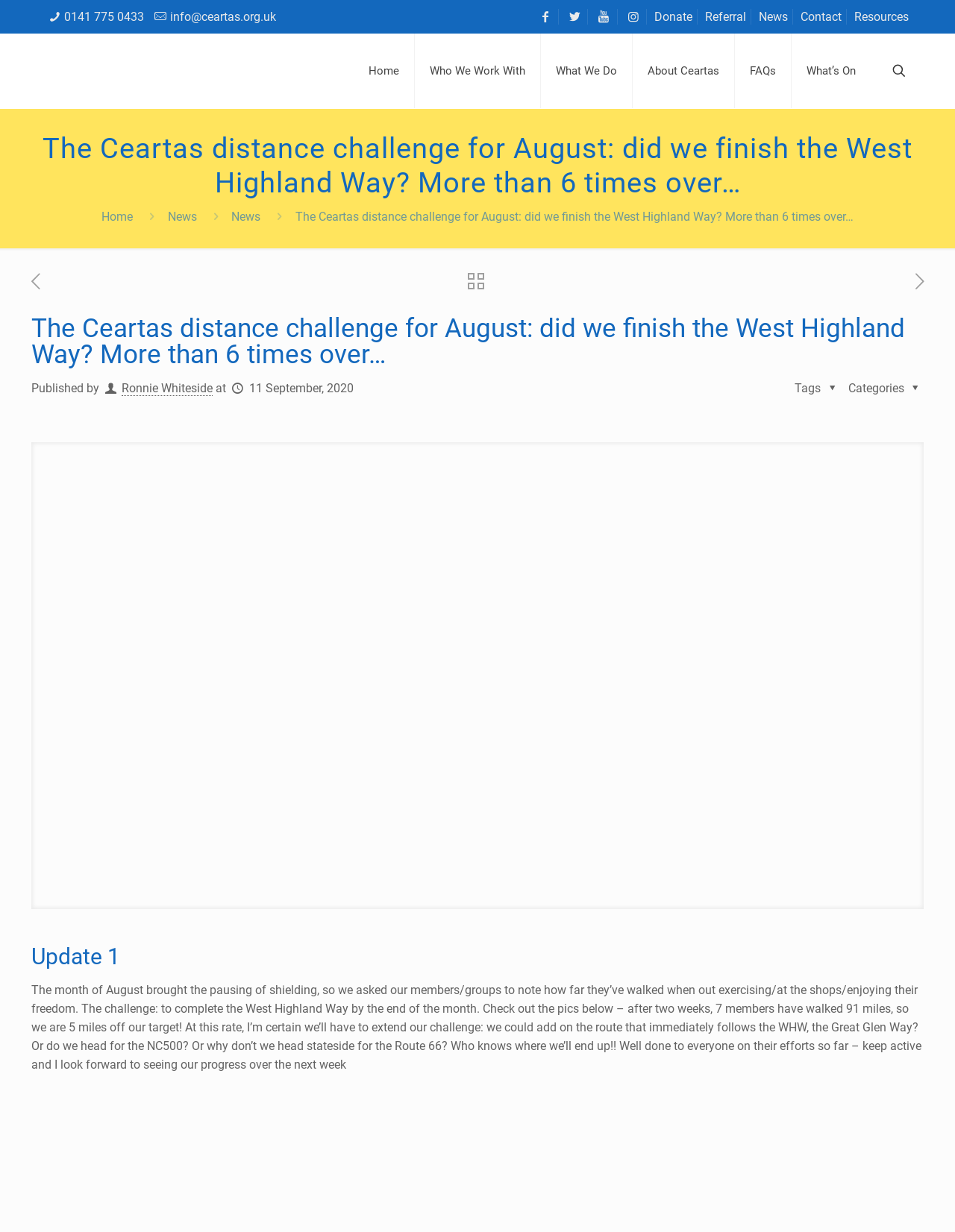Please provide the bounding box coordinate of the region that matches the element description: About Ceartas. Coordinates should be in the format (top-left x, top-left y, bottom-right x, bottom-right y) and all values should be between 0 and 1.

[0.662, 0.027, 0.77, 0.088]